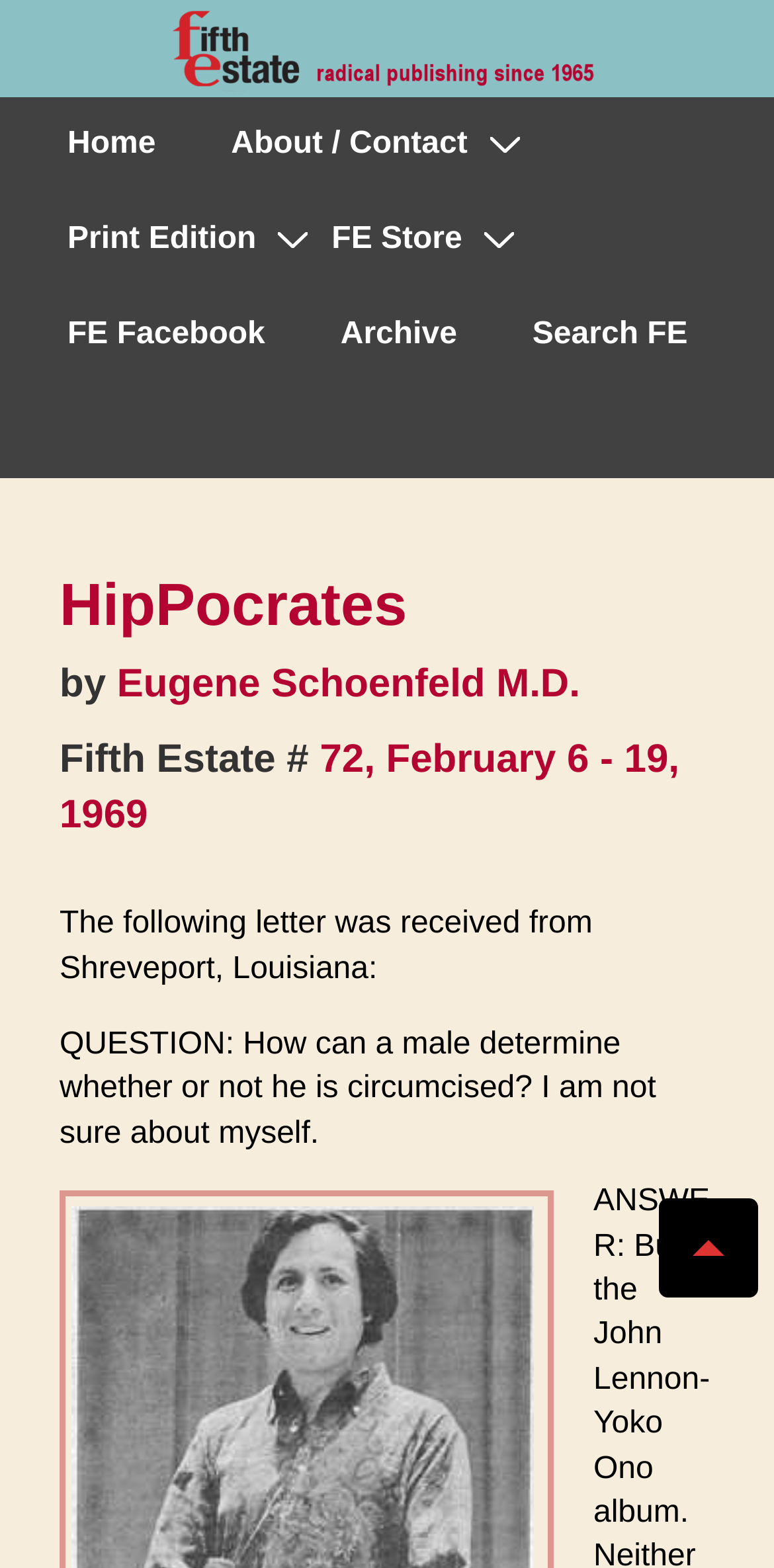Kindly determine the bounding box coordinates of the area that needs to be clicked to fulfill this instruction: "Click the Fifth Estate logo".

[0.218, 0.0, 0.782, 0.062]